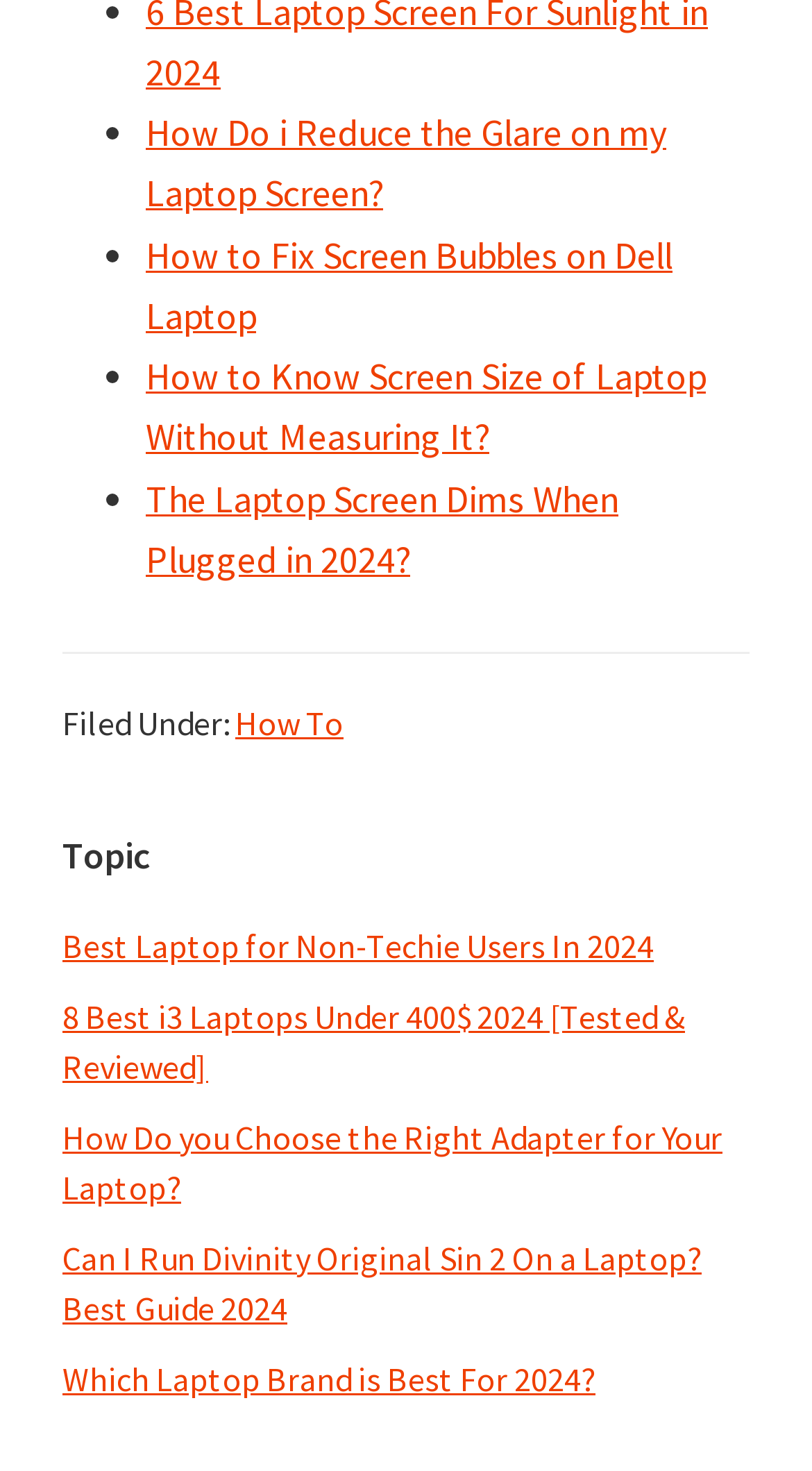Please determine the bounding box coordinates of the area that needs to be clicked to complete this task: 'Check 'How to Know Screen Size of Laptop Without Measuring It?''. The coordinates must be four float numbers between 0 and 1, formatted as [left, top, right, bottom].

[0.179, 0.239, 0.869, 0.313]